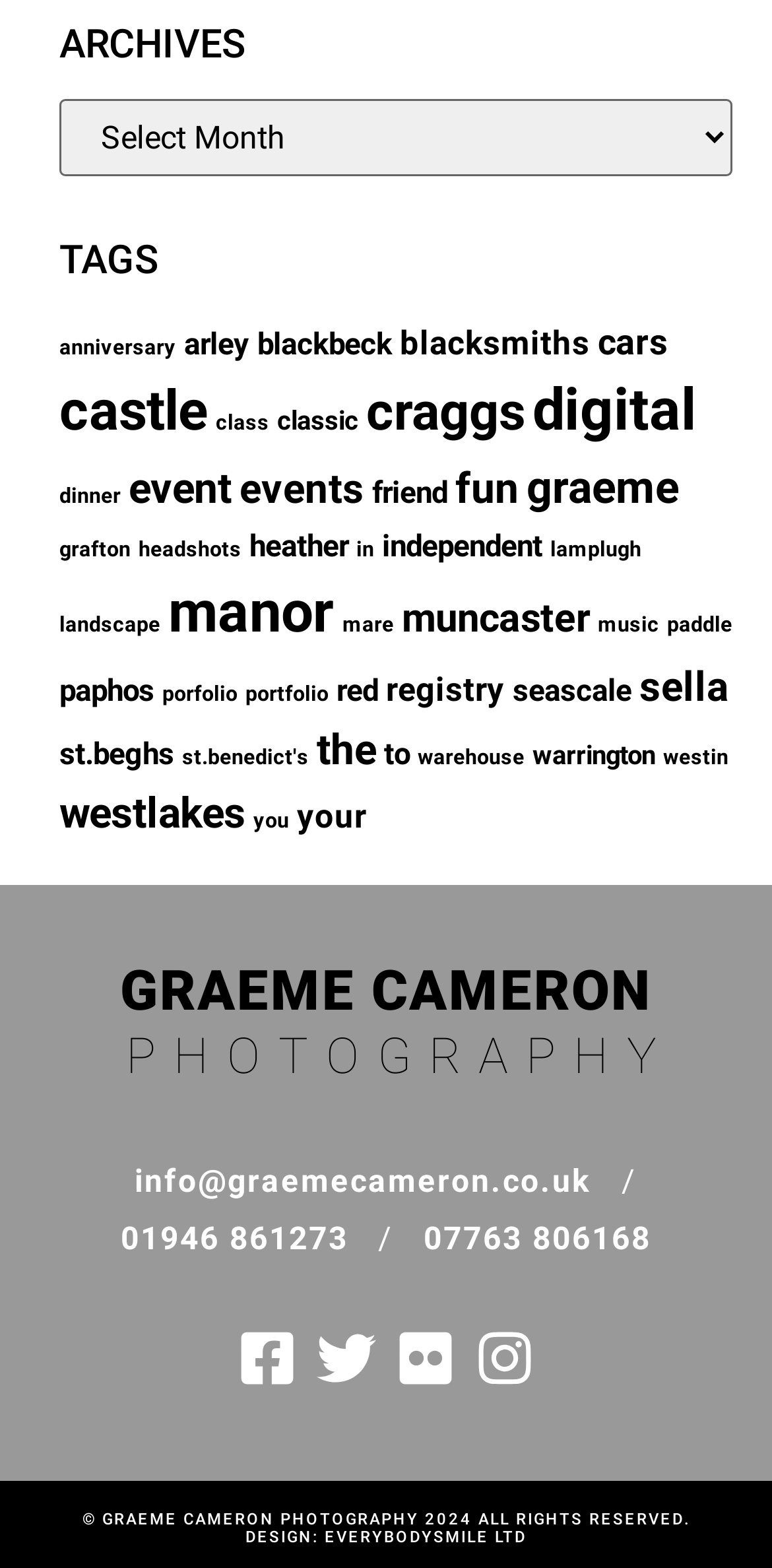Locate the bounding box coordinates of the area you need to click to fulfill this instruction: 'Read about High Sugars'. The coordinates must be in the form of four float numbers ranging from 0 to 1: [left, top, right, bottom].

None